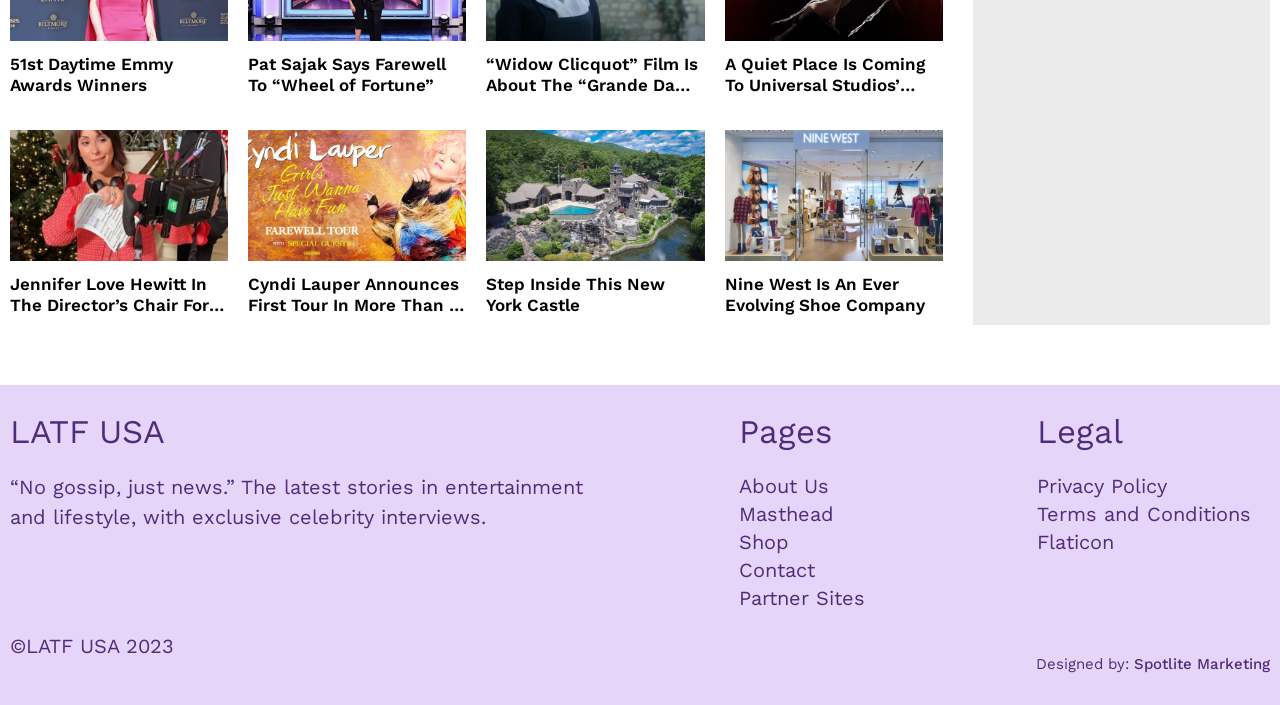Please provide a one-word or short phrase answer to the question:
What is the name of the celebrity mentioned in the first article?

Jennifer Love Hewitt